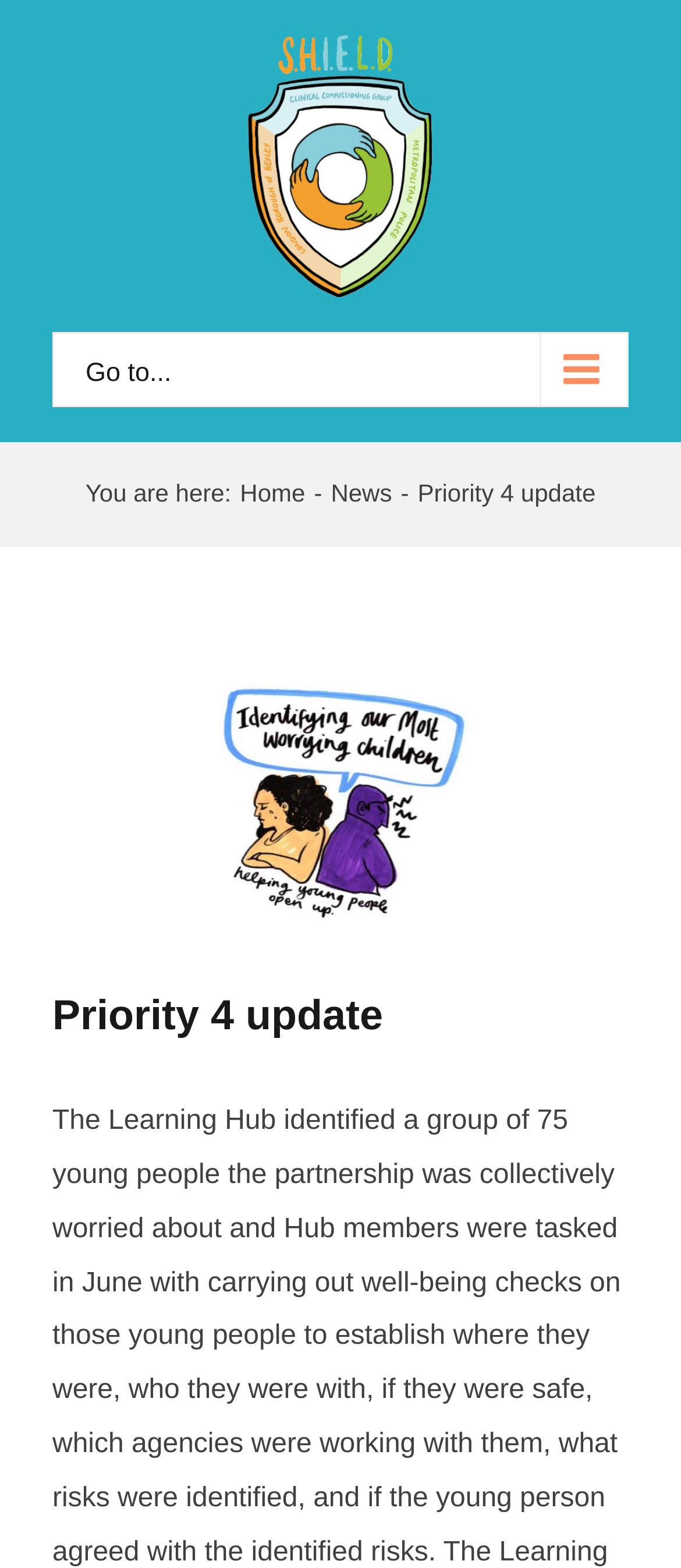Please find the bounding box coordinates (top-left x, top-left y, bottom-right x, bottom-right y) in the screenshot for the UI element described as follows: Go to...

[0.077, 0.212, 0.923, 0.26]